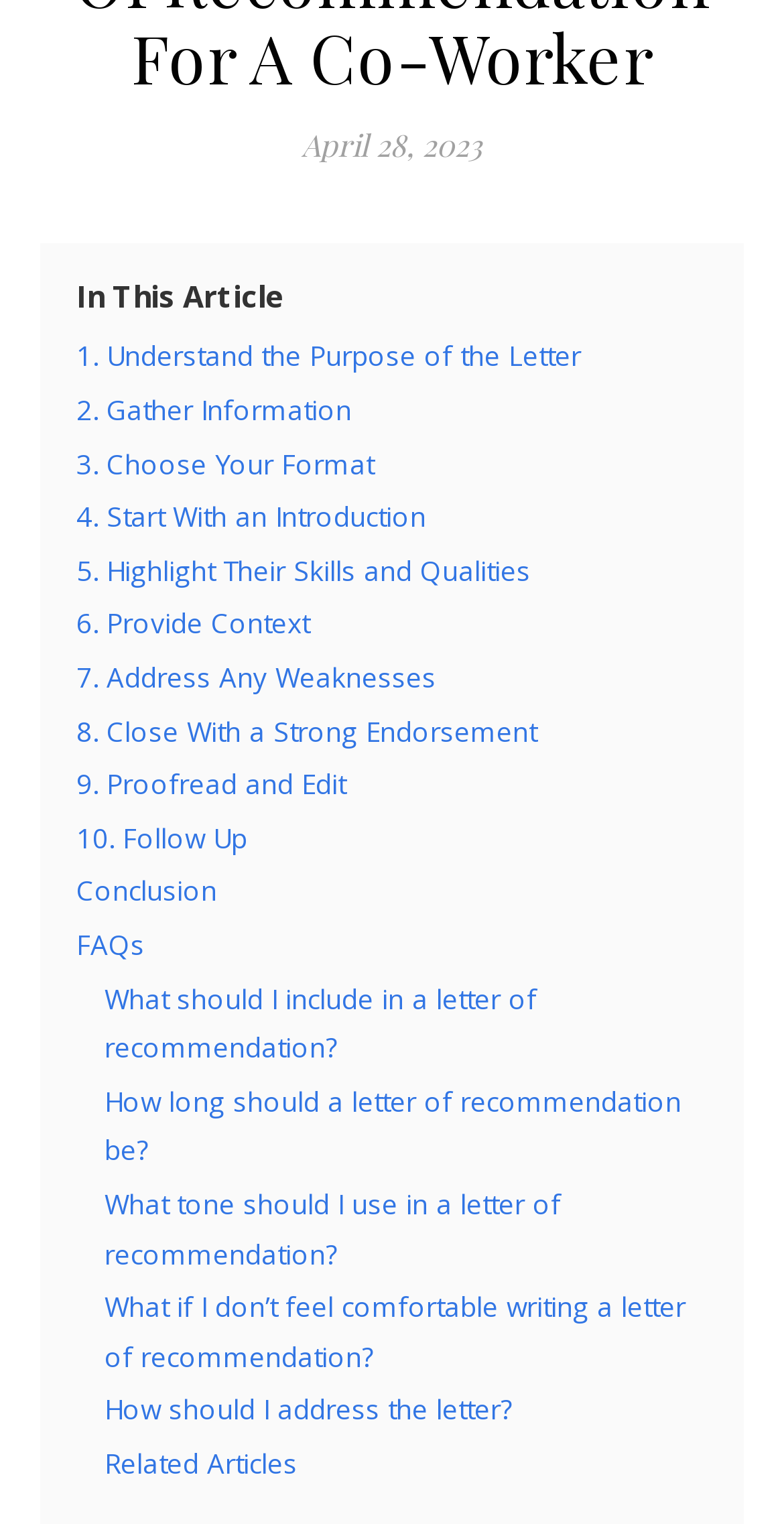Please specify the bounding box coordinates of the area that should be clicked to accomplish the following instruction: "Click on 'What should I include in a letter of recommendation?'". The coordinates should consist of four float numbers between 0 and 1, i.e., [left, top, right, bottom].

[0.133, 0.638, 0.685, 0.694]